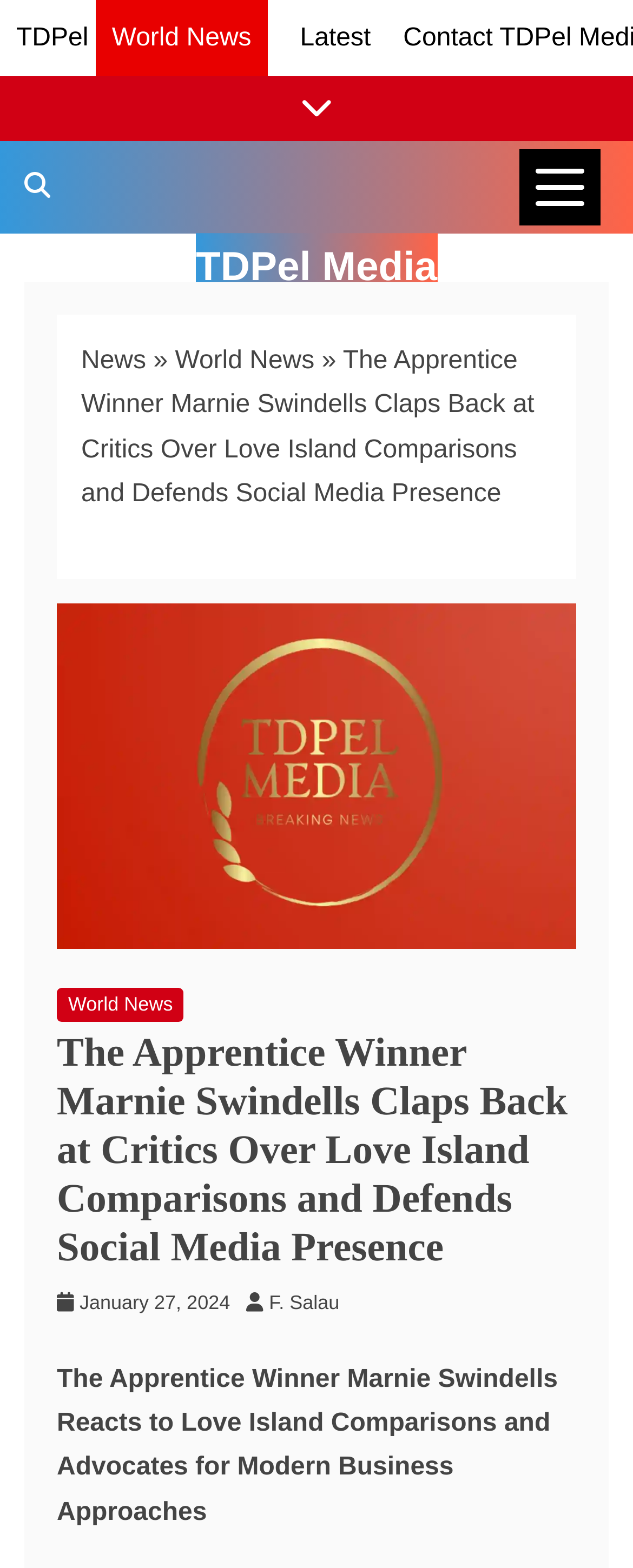Please find the bounding box coordinates of the element that you should click to achieve the following instruction: "Read the news article 'The Apprentice Winner Marnie Swindells Claps Back at Critics Over Love Island Comparisons and Defends Social Media Presence'". The coordinates should be presented as four float numbers between 0 and 1: [left, top, right, bottom].

[0.09, 0.657, 0.91, 0.82]